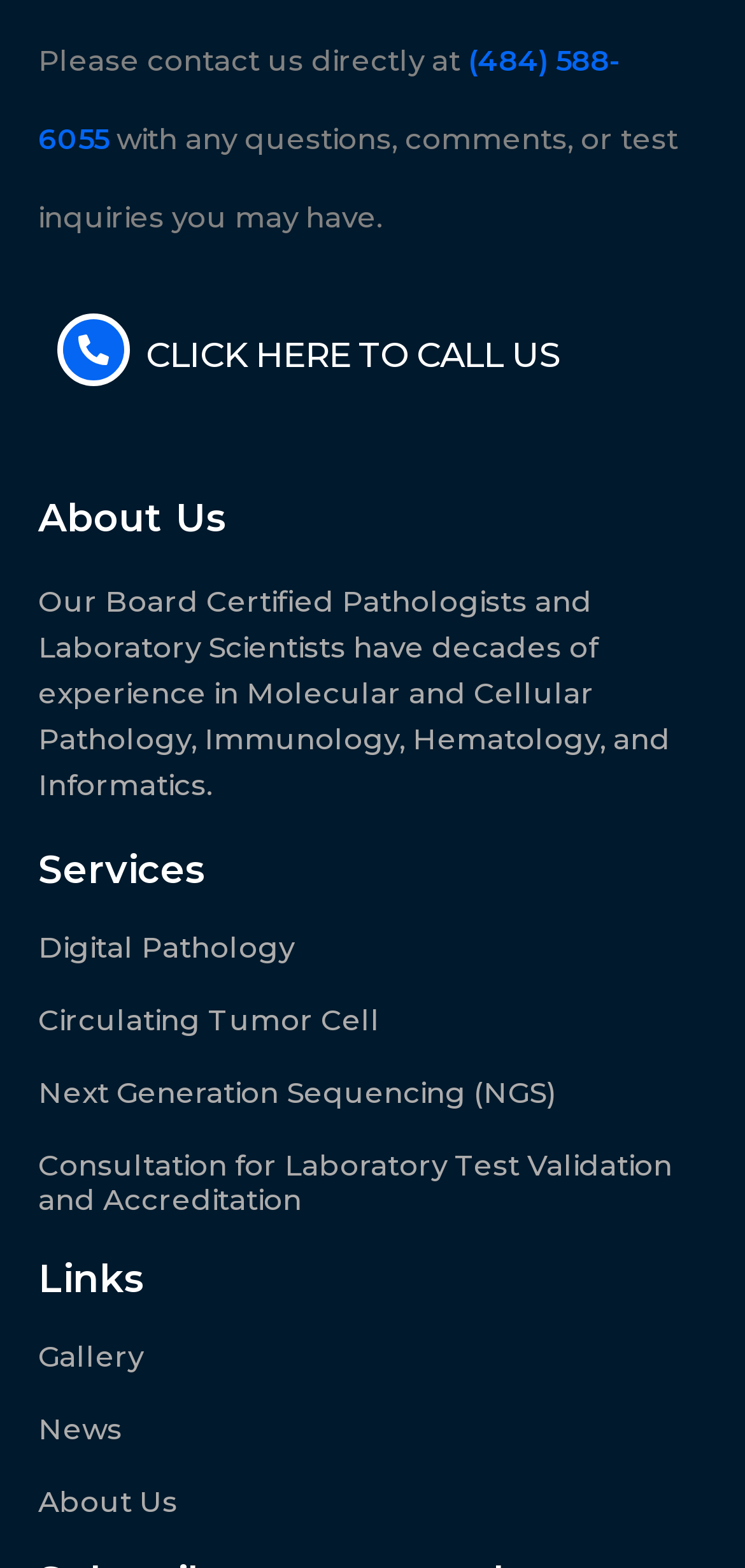Respond to the question with just a single word or phrase: 
What is the profession of the people mentioned?

Pathologists and Laboratory Scientists